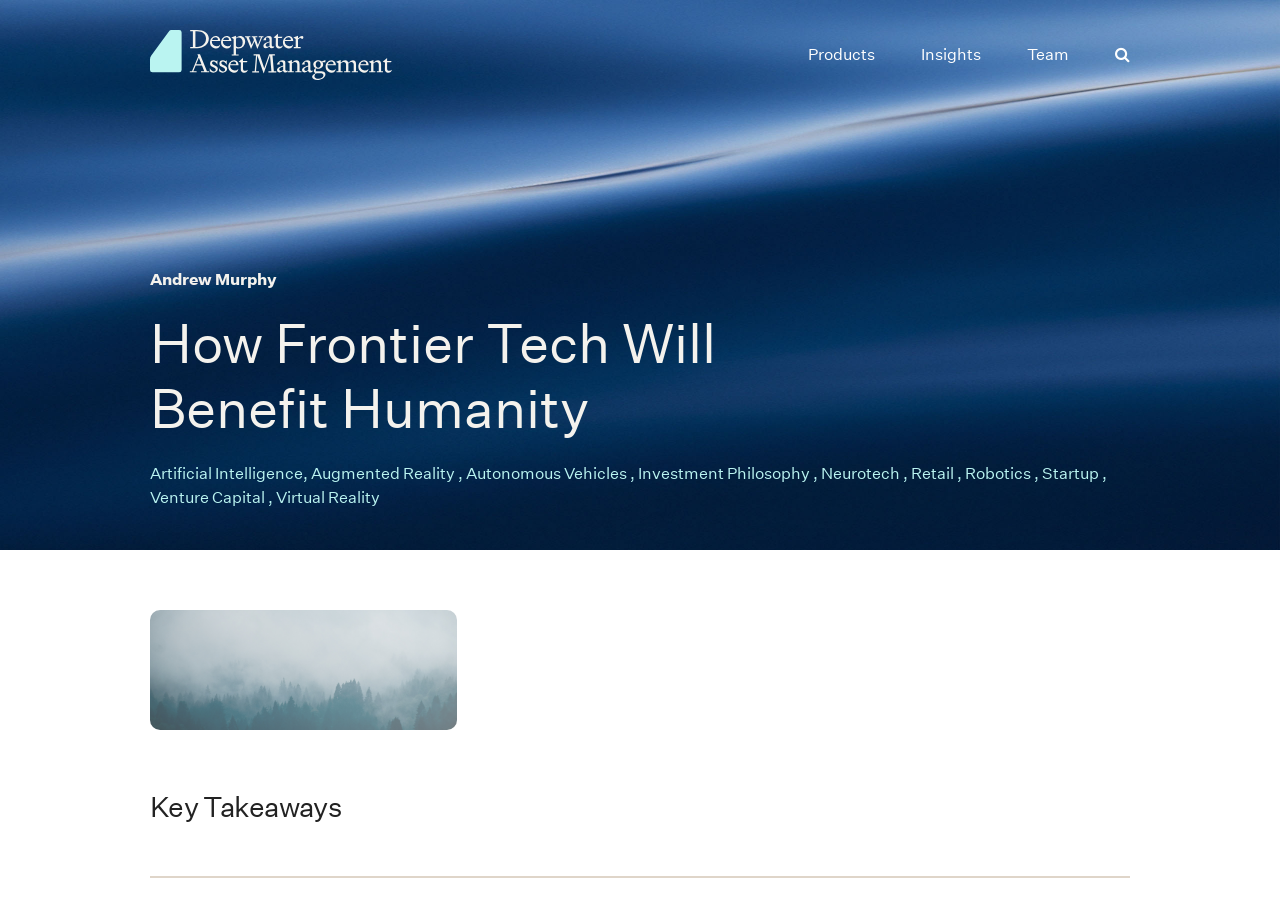Can you determine the bounding box coordinates of the area that needs to be clicked to fulfill the following instruction: "Read about 'Artificial Intelligence'"?

[0.117, 0.513, 0.237, 0.534]